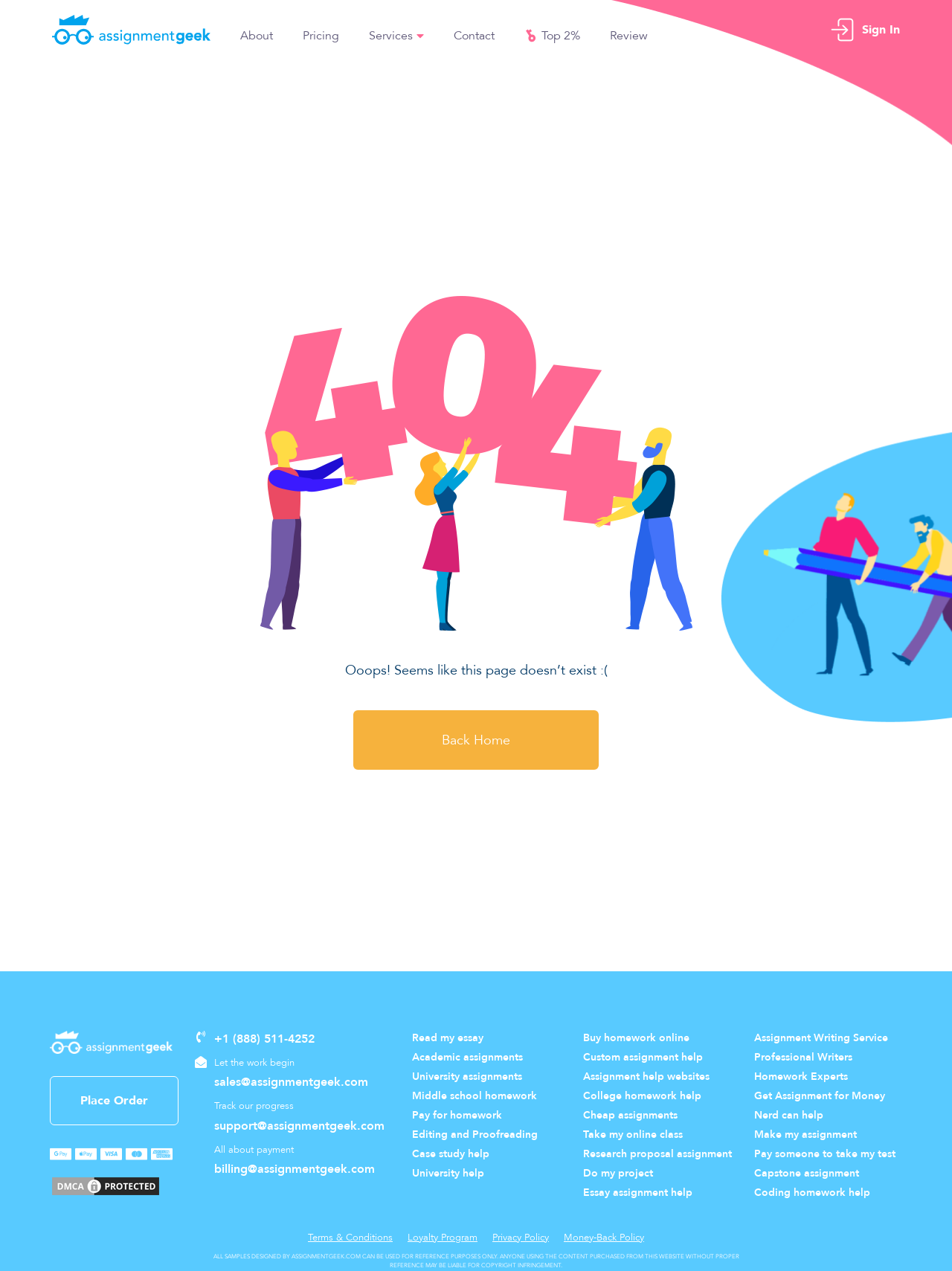Please identify the bounding box coordinates of the region to click in order to complete the given instruction: "Click on Assignment Geek". The coordinates should be four float numbers between 0 and 1, i.e., [left, top, right, bottom].

[0.055, 0.012, 0.221, 0.035]